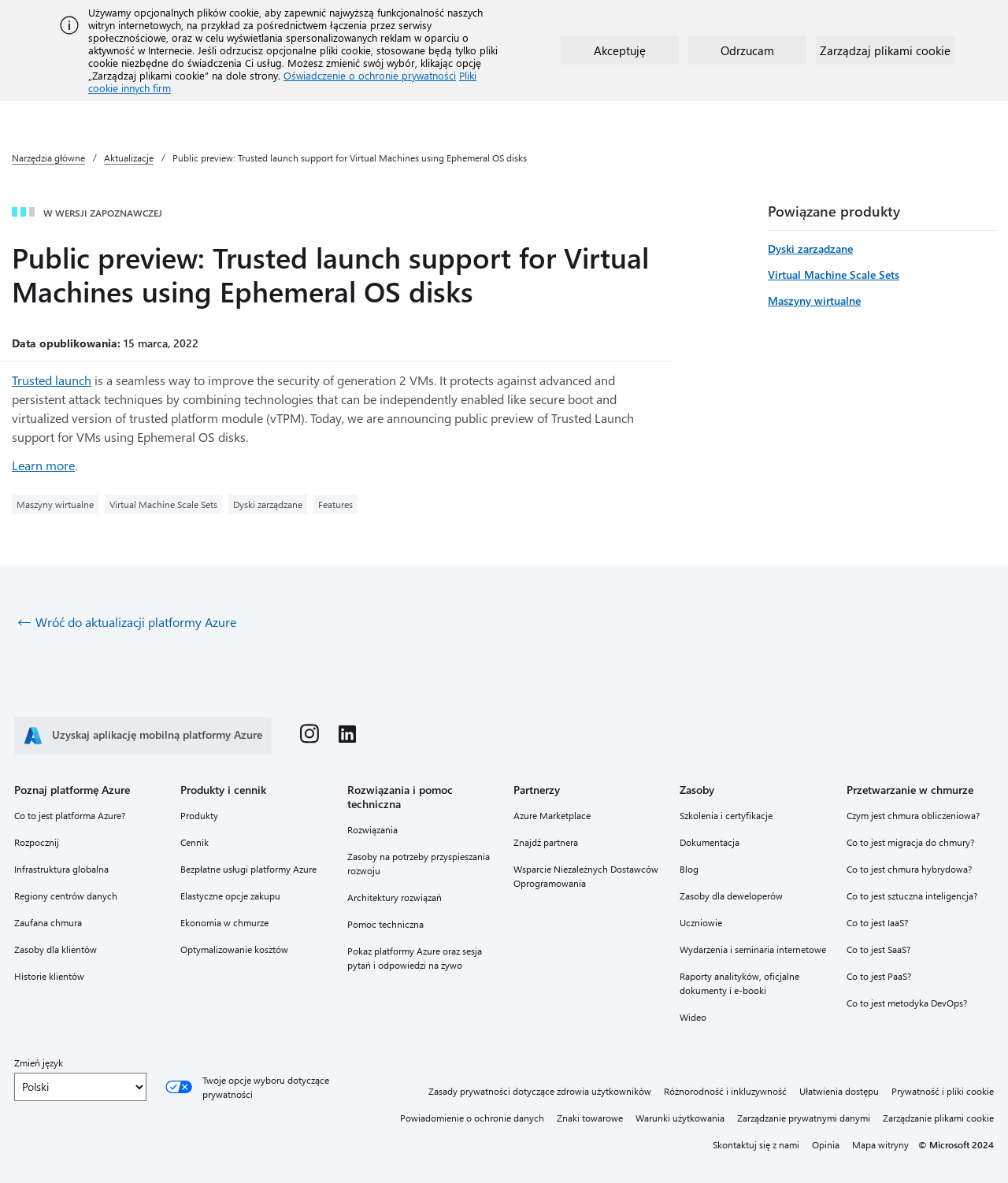Please specify the bounding box coordinates of the clickable region necessary for completing the following instruction: "Search in Azure". The coordinates must consist of four float numbers between 0 and 1, i.e., [left, top, right, bottom].

[0.491, 0.054, 0.585, 0.075]